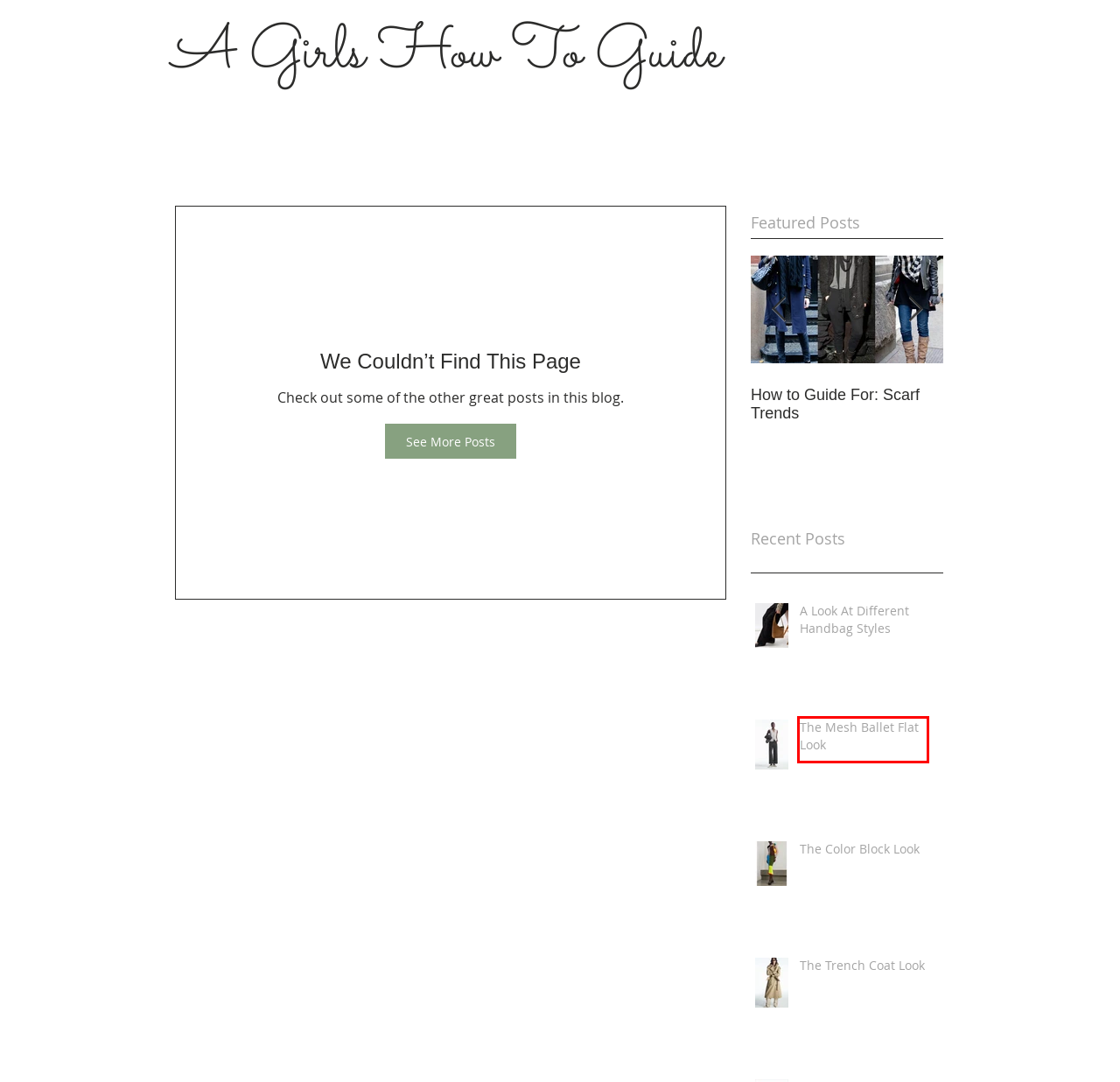You are provided with a screenshot of a webpage that includes a red rectangle bounding box. Please choose the most appropriate webpage description that matches the new webpage after clicking the element within the red bounding box. Here are the candidates:
A. How to Guide for: Work Attire
B. How to Guide for: Capes & Ponchos
C. The Color Block Look
D. How to Guide for: Hats & Headpieces
E. How to Guide for: Getting In Shape
F. The 333 Style Challenge Taking Over Tik Tok
G. The Hair Bow Look
H. Blog | agirlshowtoguide

B